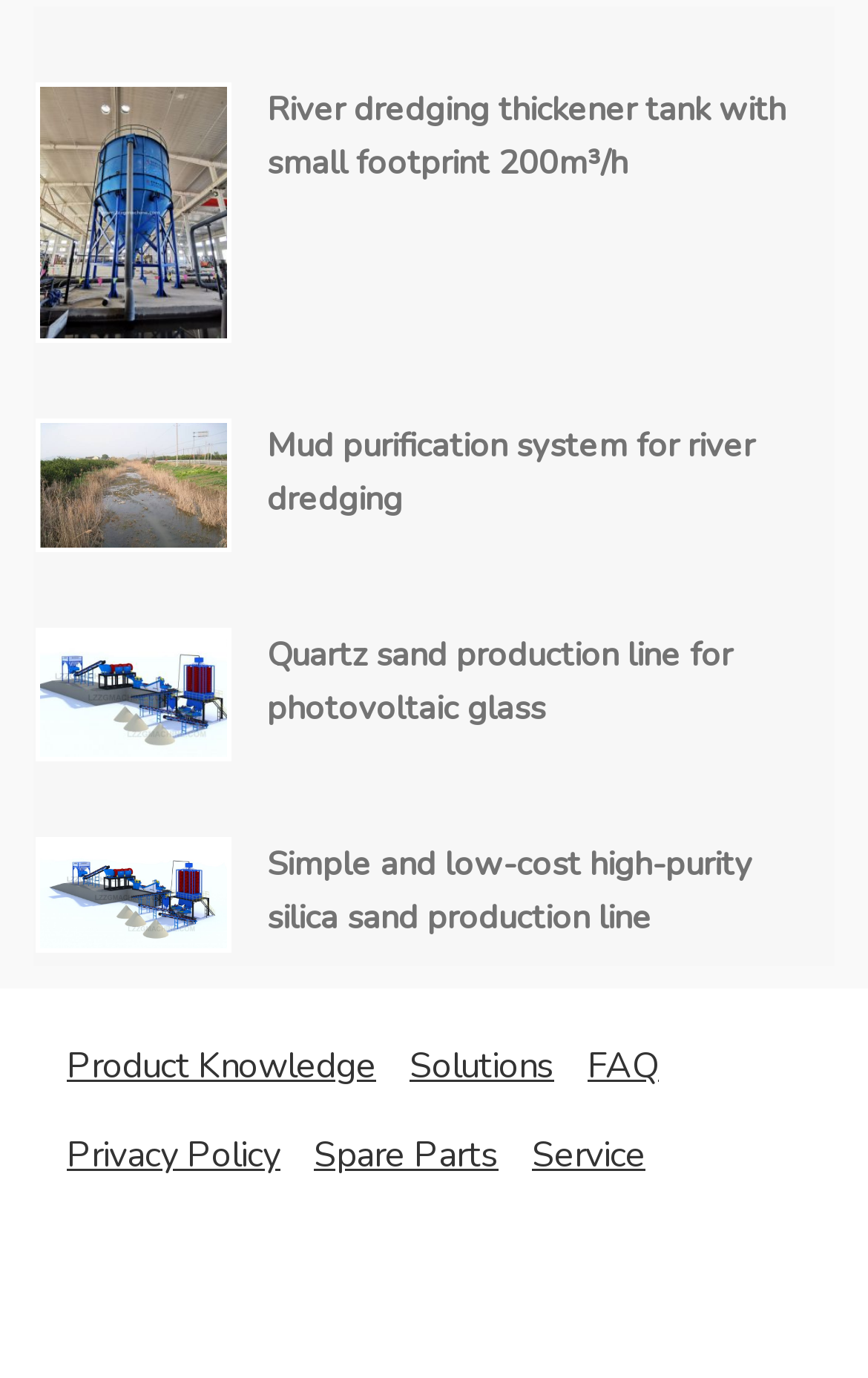Respond with a single word or phrase to the following question: What is the purpose of the 'Mud purification system for river dredging'?

River dredging